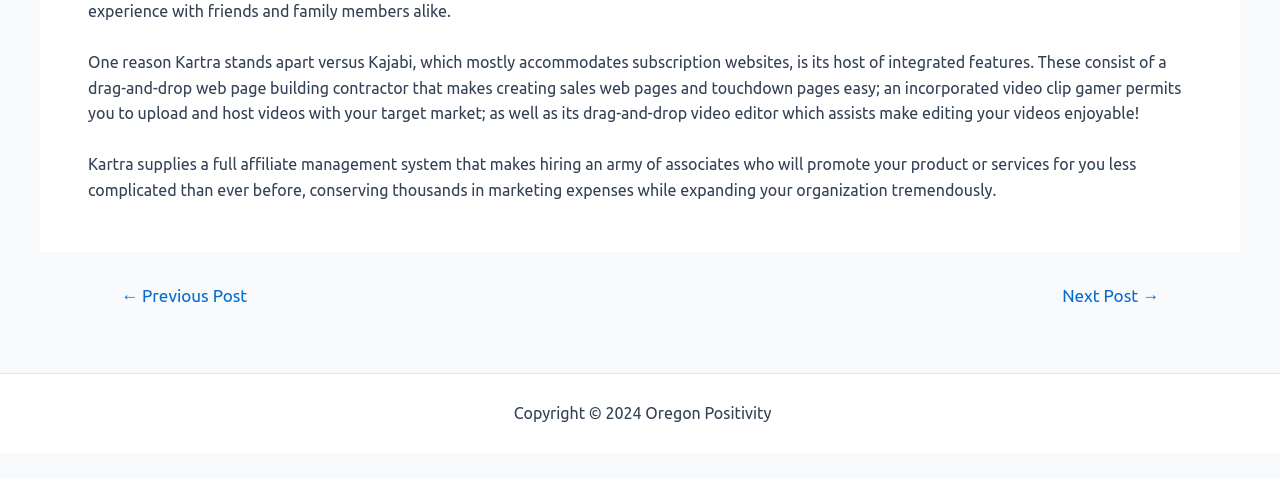Use the details in the image to answer the question thoroughly: 
What is the copyright year of the website?

The StaticText element [165] displays the copyright information, which includes the year 2024, indicating that the website's copyright year is 2024.